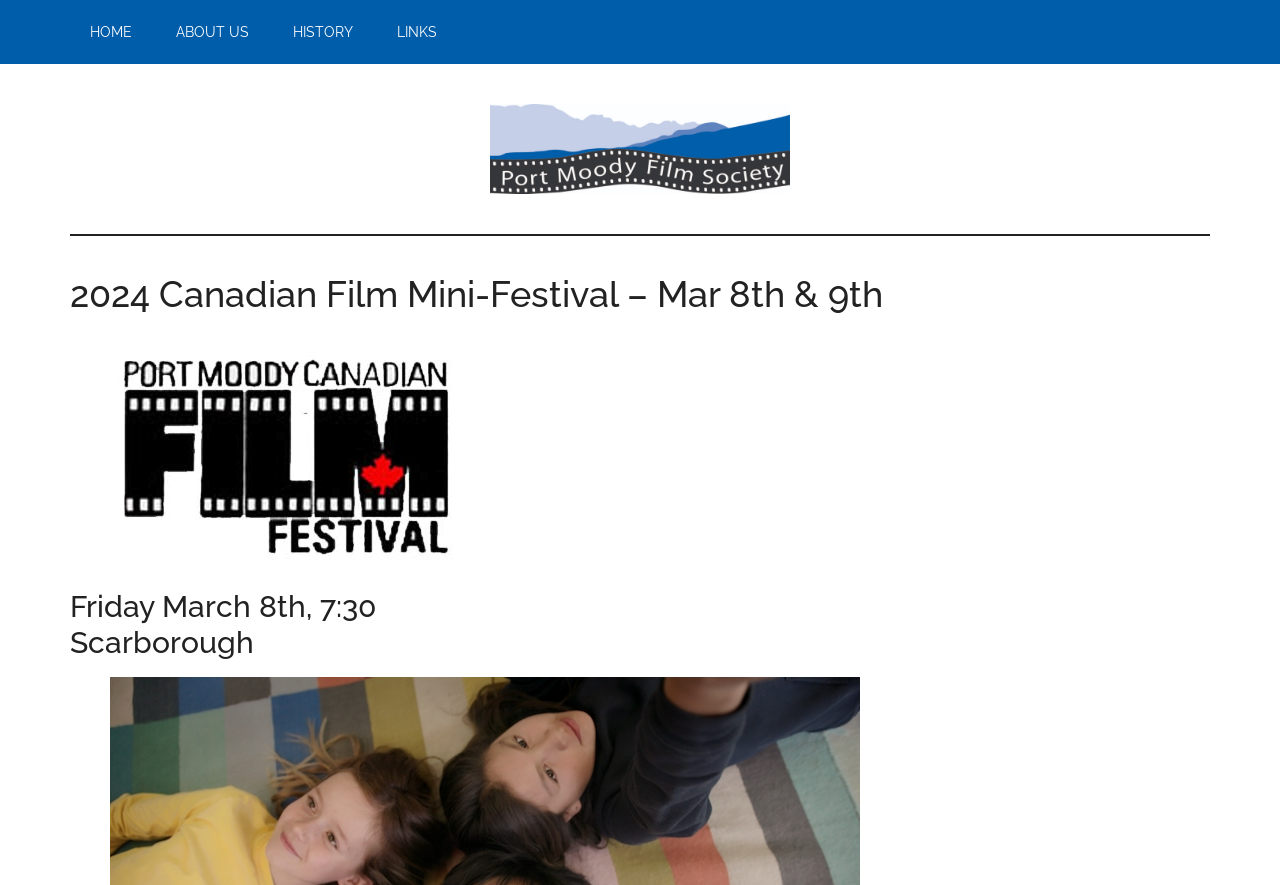Given the content of the image, can you provide a detailed answer to the question?
How many navigation links are there?

I found the answer by looking at the navigation element that contains four link elements: 'HOME', 'ABOUT US', 'HISTORY', and 'LINKS'.